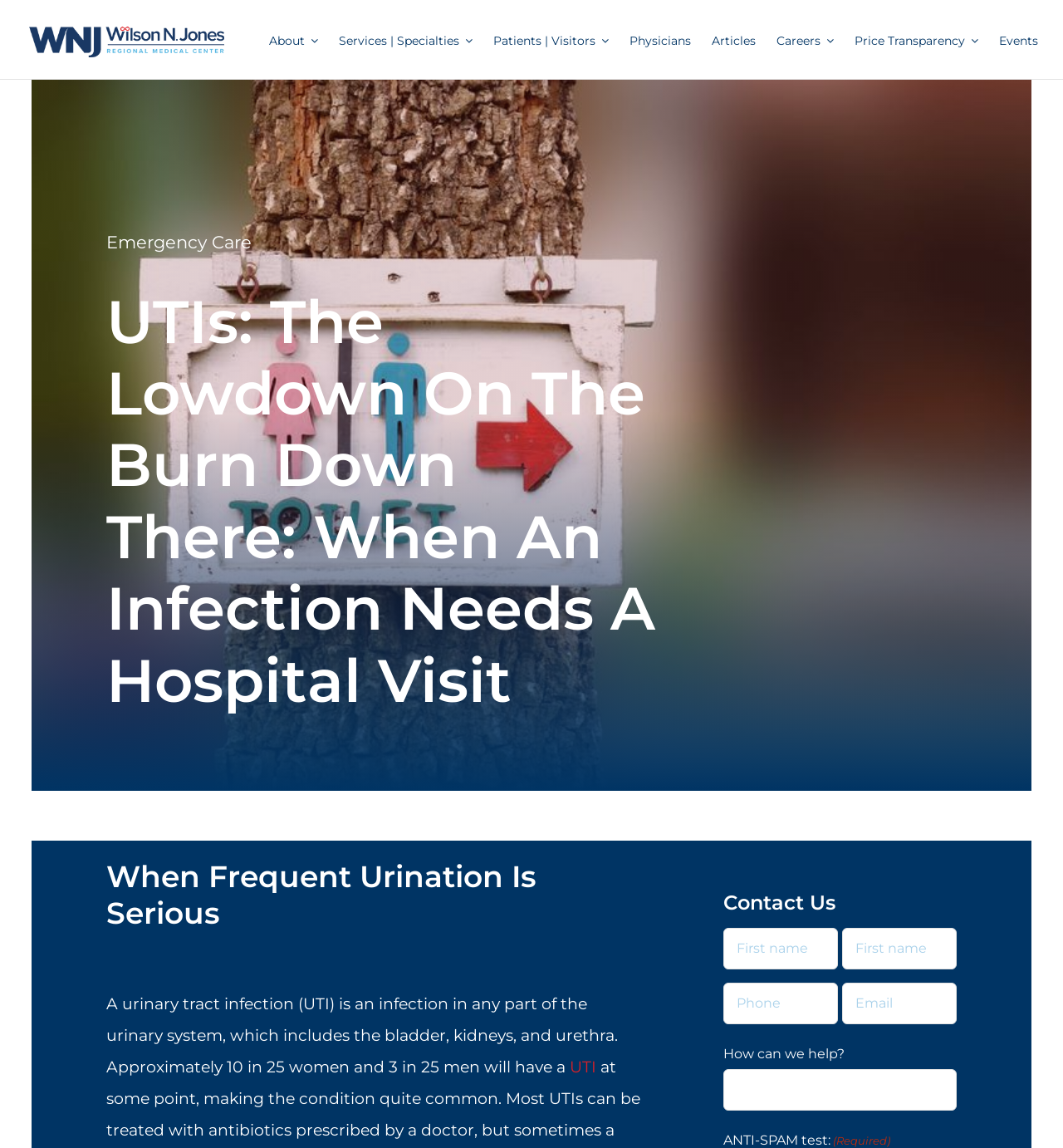Please extract the webpage's main title and generate its text content.

UTIs: The Lowdown On The Burn Down There: When An Infection Needs A Hospital Visit